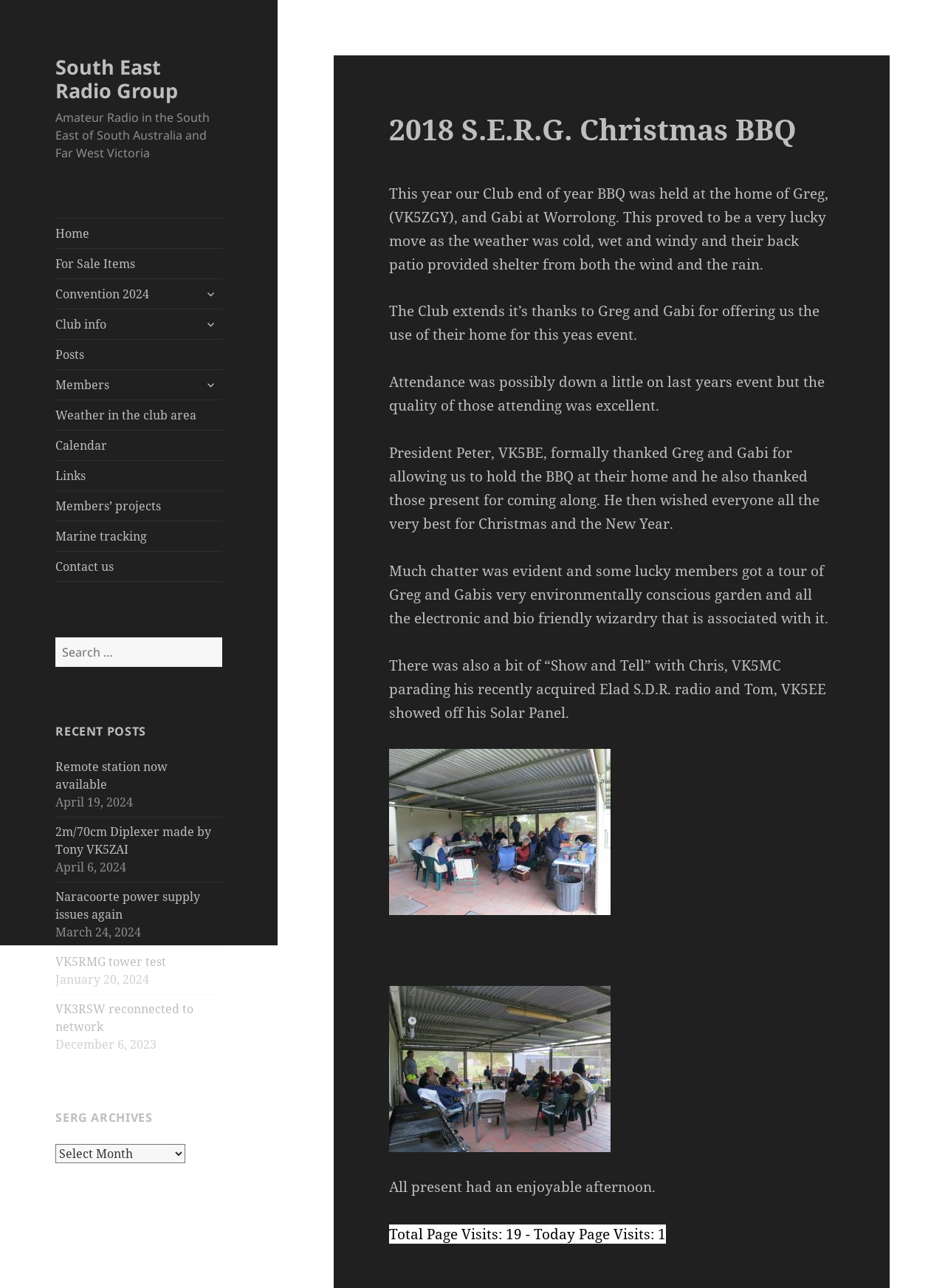Find the bounding box coordinates of the clickable area that will achieve the following instruction: "Click on the link to 2018 S.E.R.G. Christmas BBQ".

[0.412, 0.086, 0.882, 0.114]